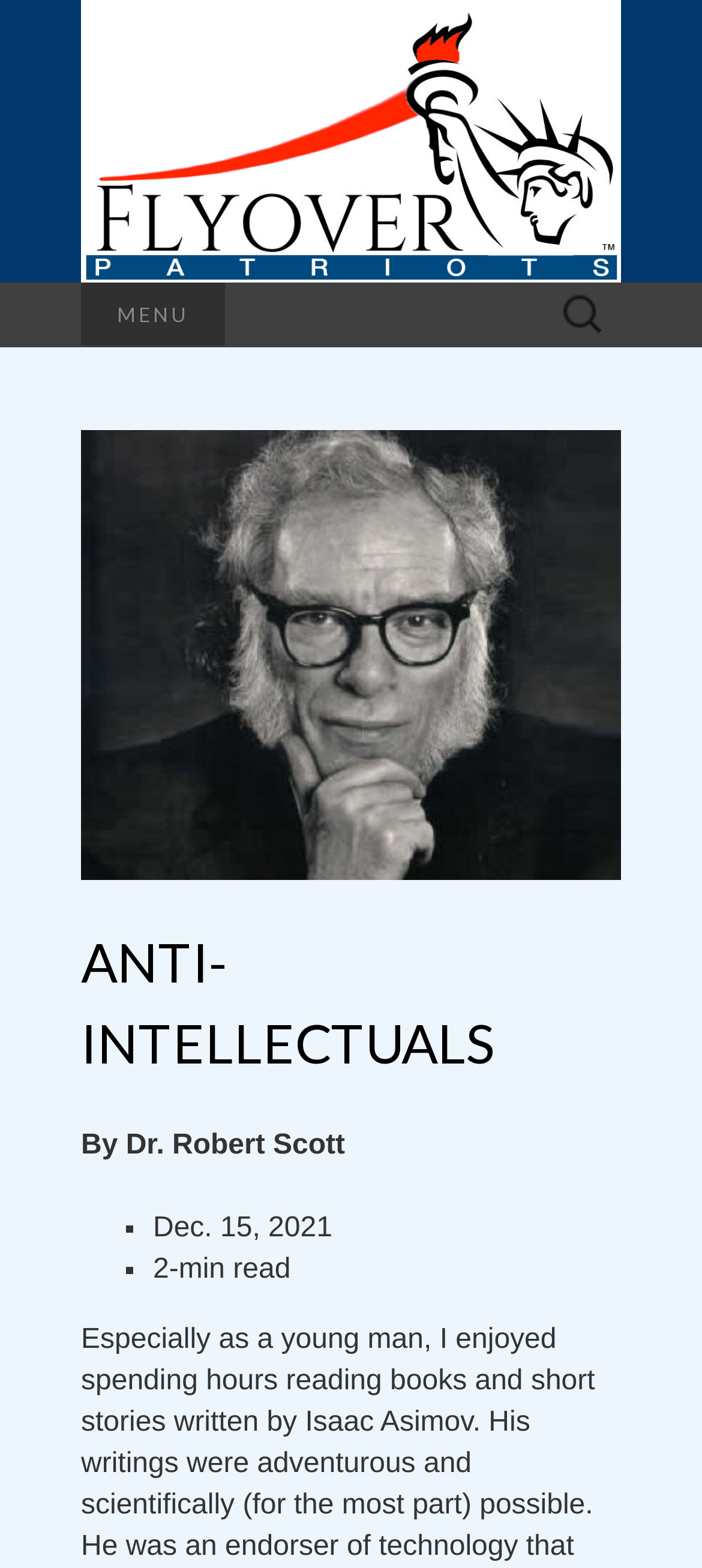What is the purpose of the box on the top right?
Based on the screenshot, answer the question with a single word or phrase.

Search